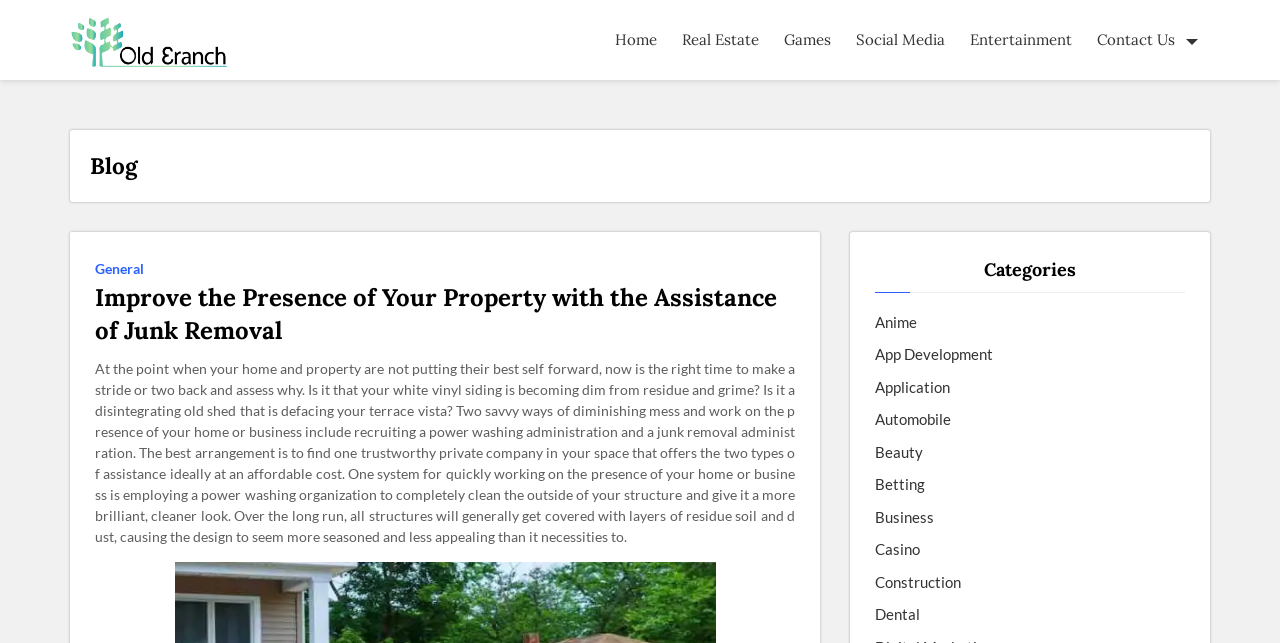Answer in one word or a short phrase: 
What is the problem with the white vinyl siding?

It becomes dim from residue and grime